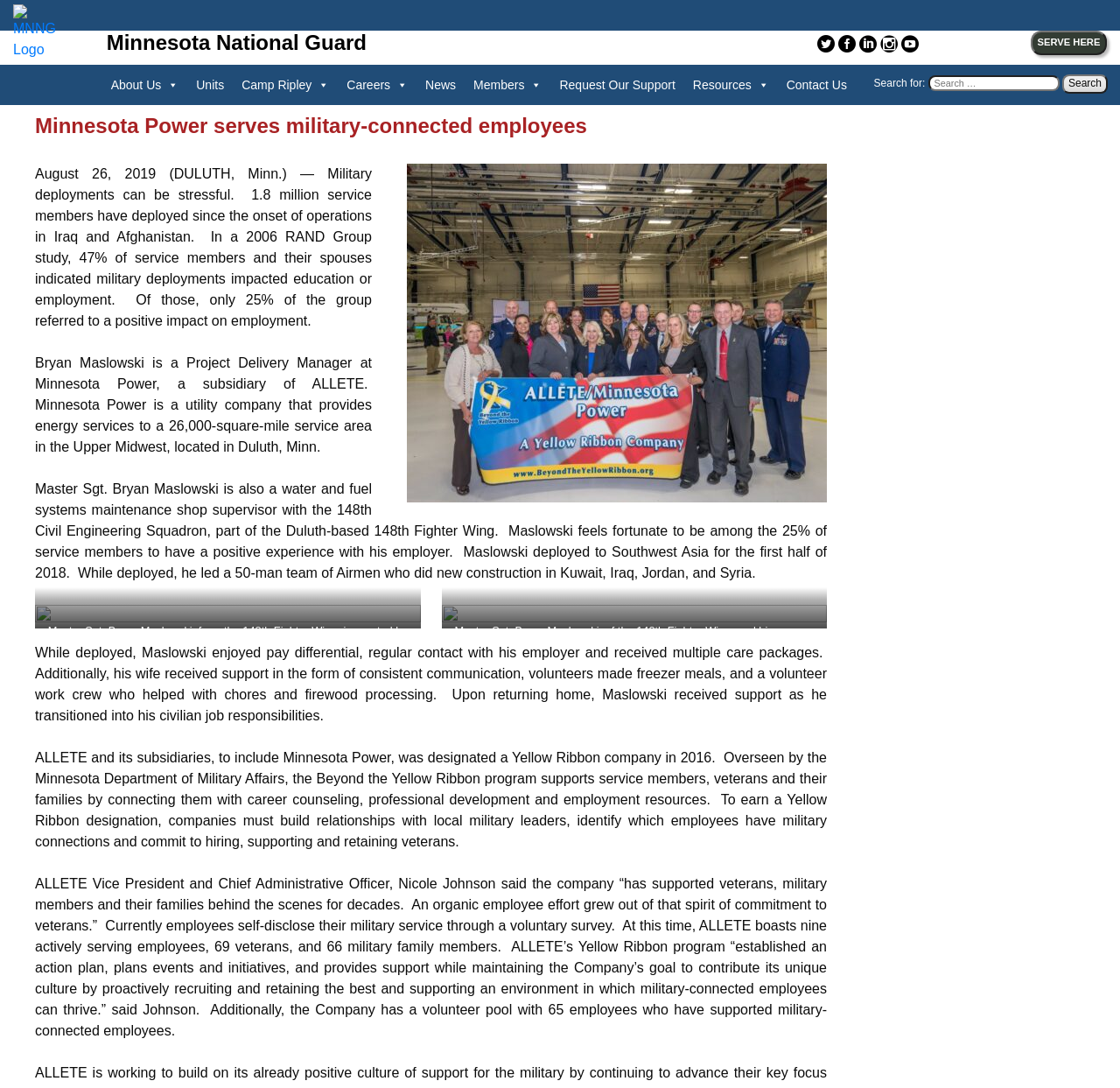Identify the bounding box coordinates for the UI element described as follows: Contact Us. Use the format (top-left x, top-left y, bottom-right x, bottom-right y) and ensure all values are floating point numbers between 0 and 1.

[0.694, 0.062, 0.764, 0.094]